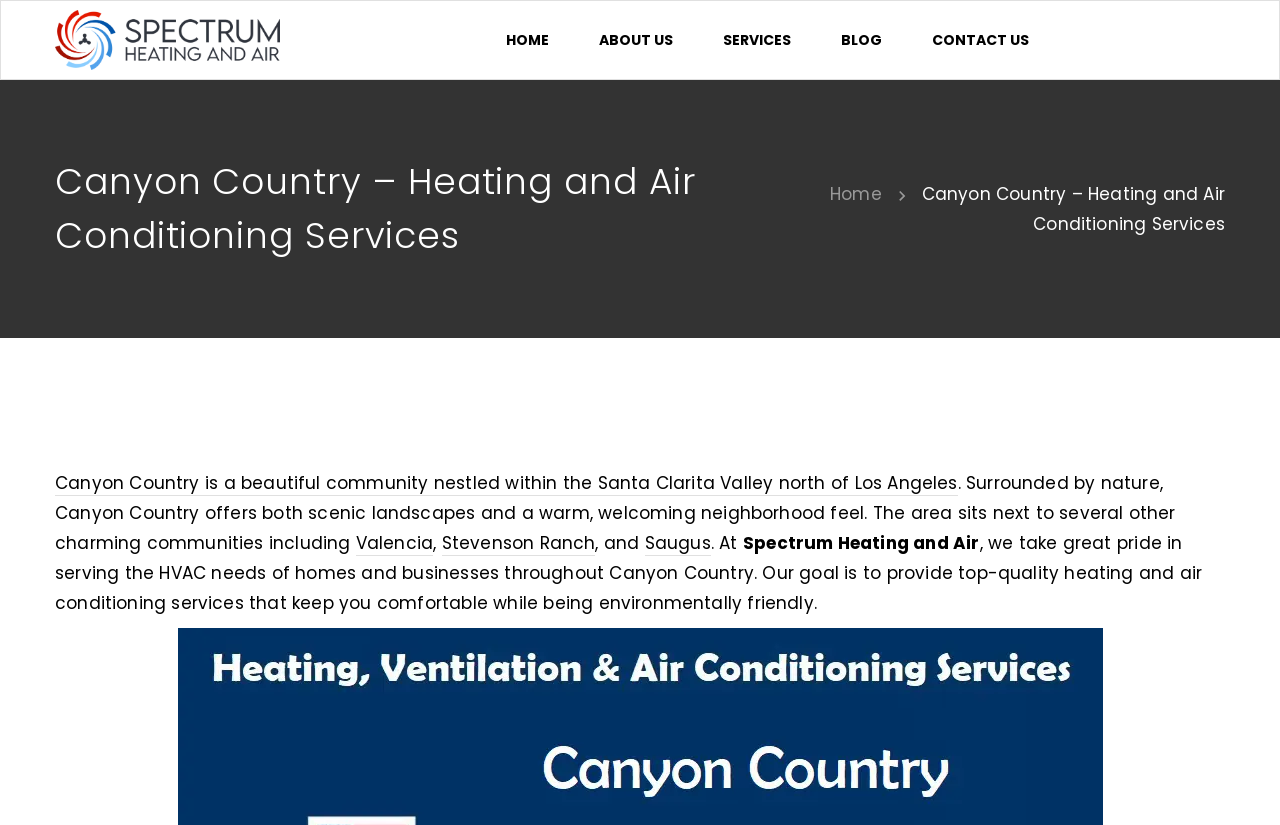Please locate the bounding box coordinates of the element that needs to be clicked to achieve the following instruction: "Learn more about 'Spectrum Heating and Air'". The coordinates should be four float numbers between 0 and 1, i.e., [left, top, right, bottom].

[0.58, 0.644, 0.765, 0.673]